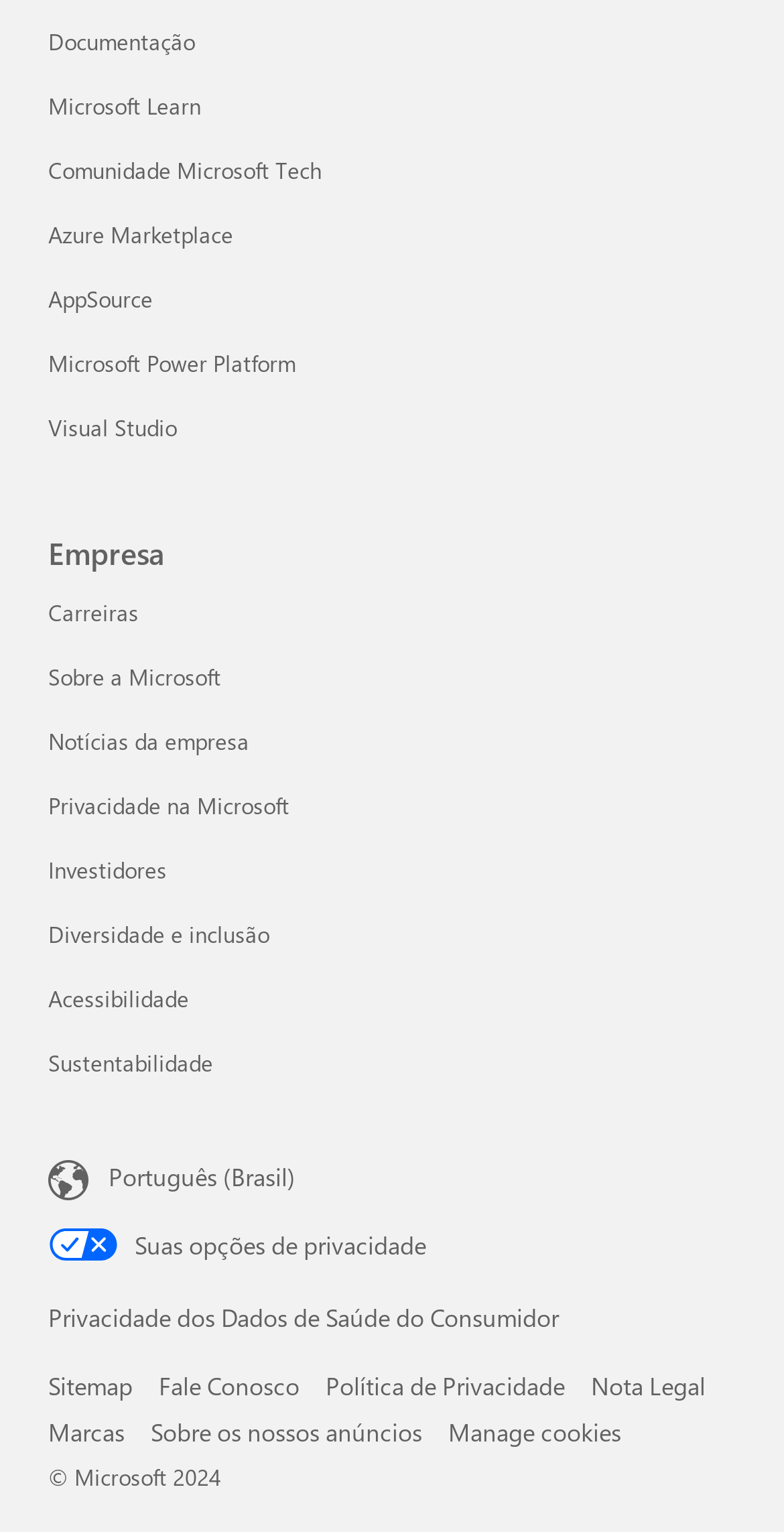Please determine the bounding box of the UI element that matches this description: Sobre a Microsoft. The coordinates should be given as (top-left x, top-left y, bottom-right x, bottom-right y), with all values between 0 and 1.

[0.062, 0.432, 0.282, 0.451]